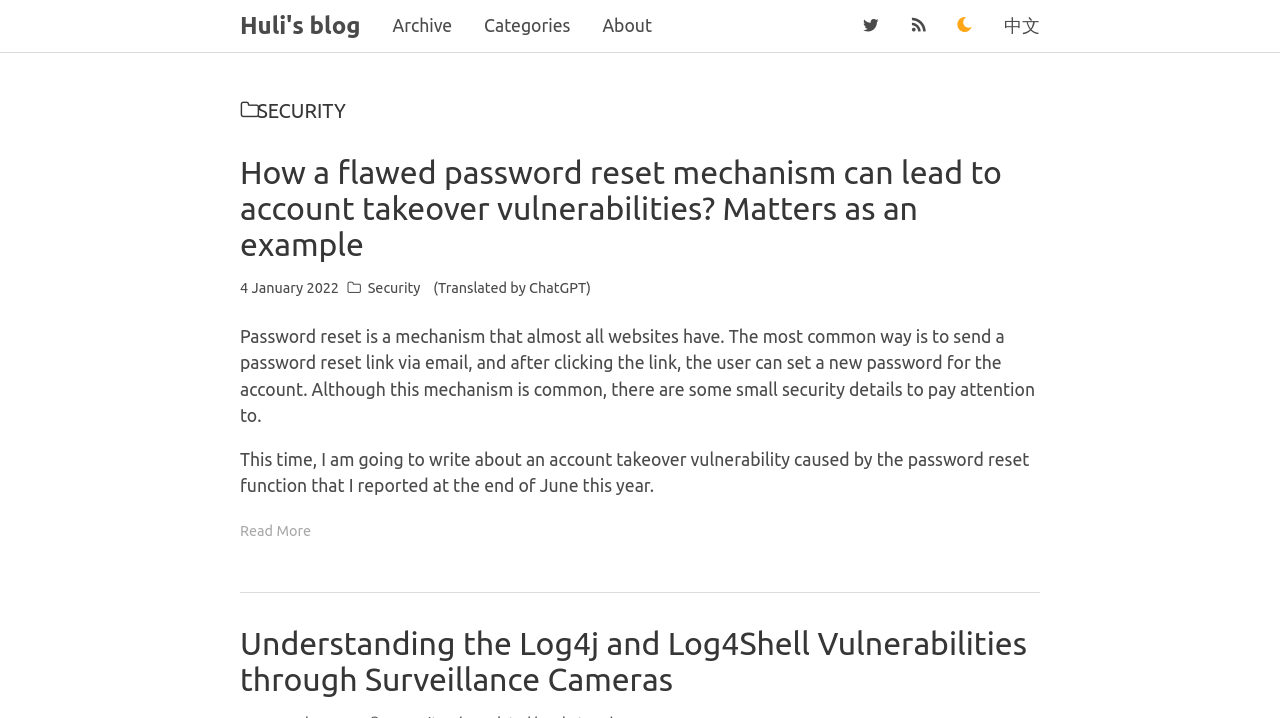Can you find the bounding box coordinates of the area I should click to execute the following instruction: "go to Huli's blog"?

[0.175, 0.0, 0.294, 0.072]